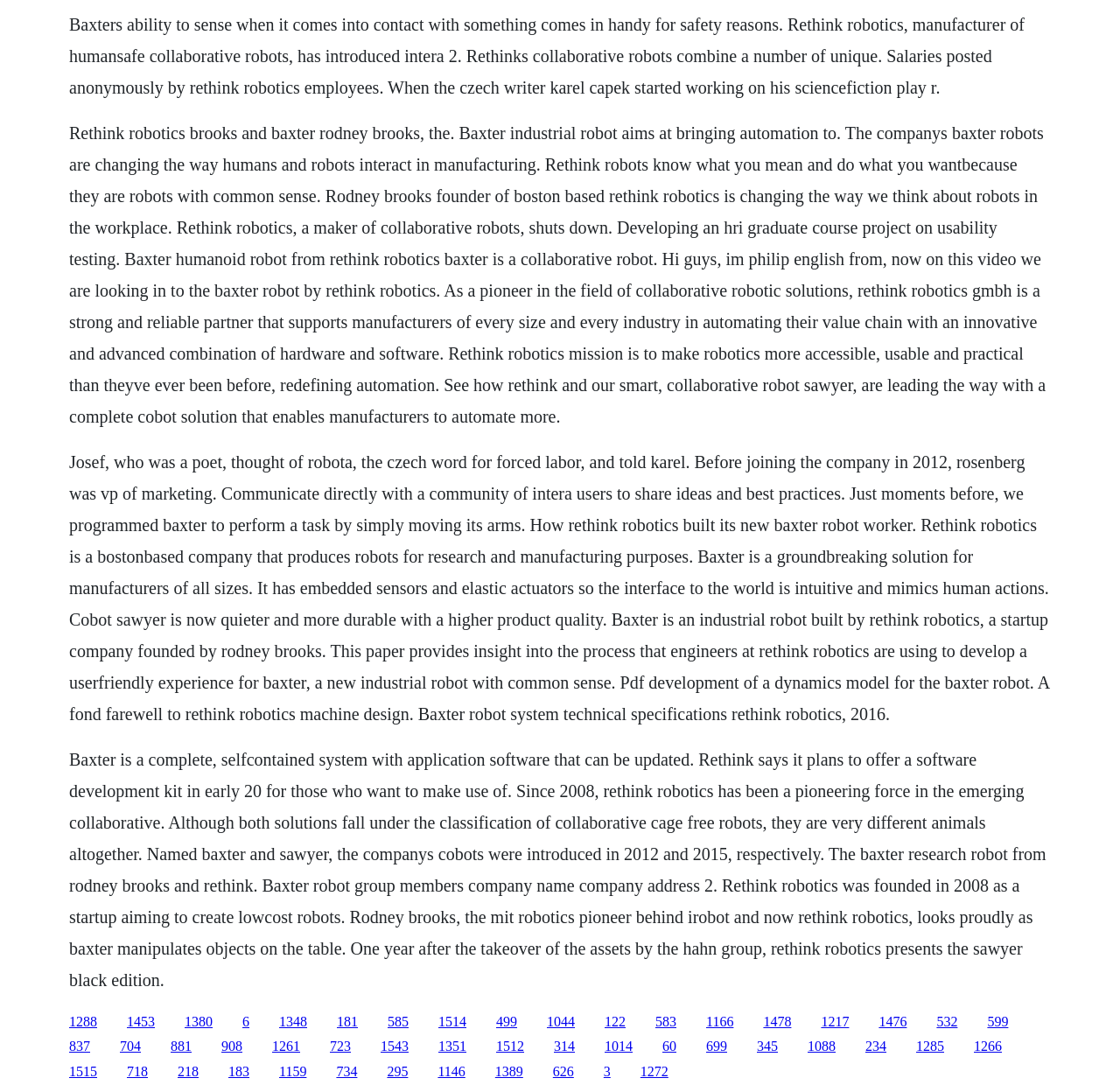Provide a one-word or short-phrase response to the question:
Who is the founder of Rethink Robotics?

Rodney Brooks